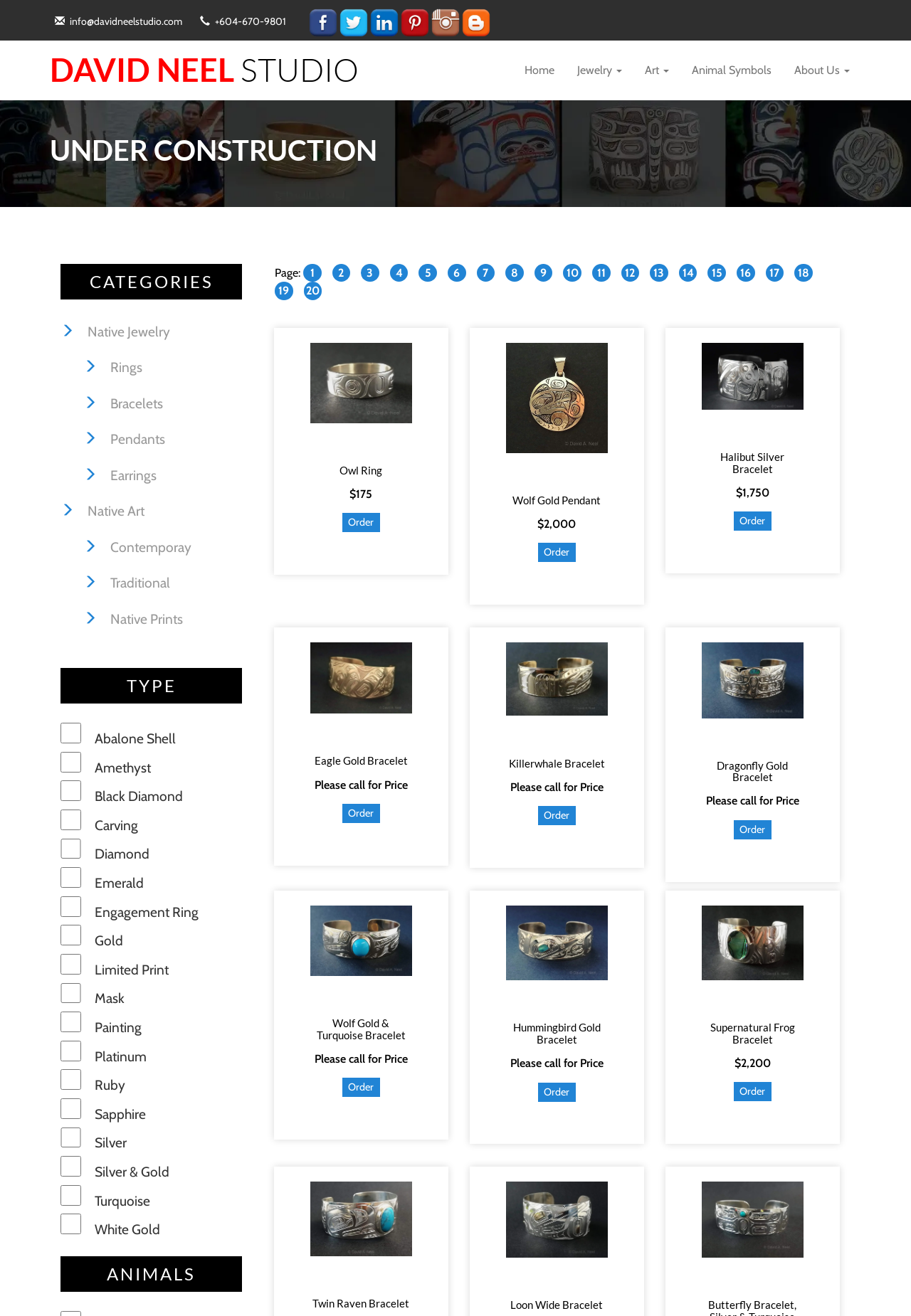Find the bounding box coordinates of the element you need to click on to perform this action: 'Go to page 2'. The coordinates should be represented by four float values between 0 and 1, in the format [left, top, right, bottom].

[0.365, 0.201, 0.396, 0.212]